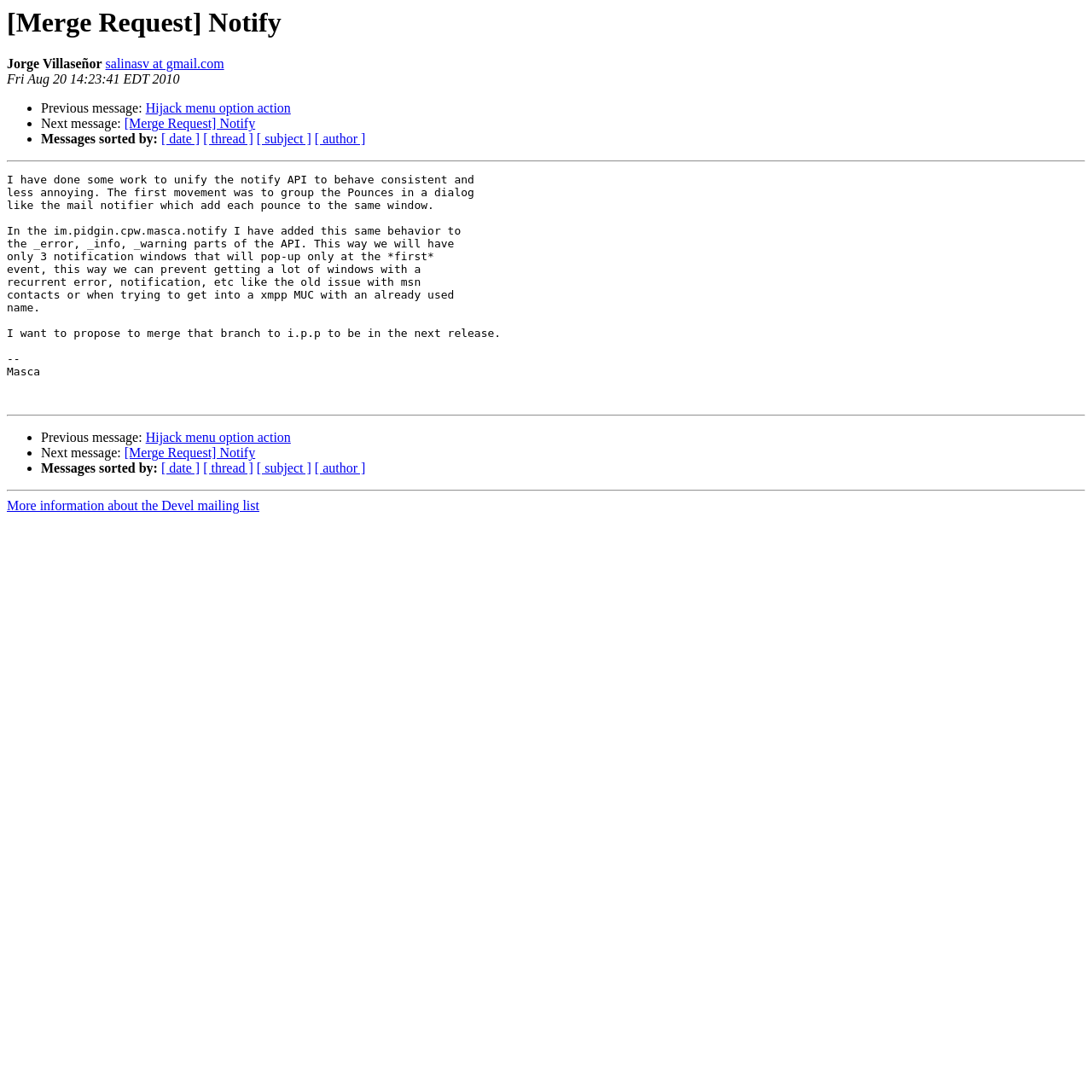Identify and provide the text of the main header on the webpage.

[Merge Request] Notify